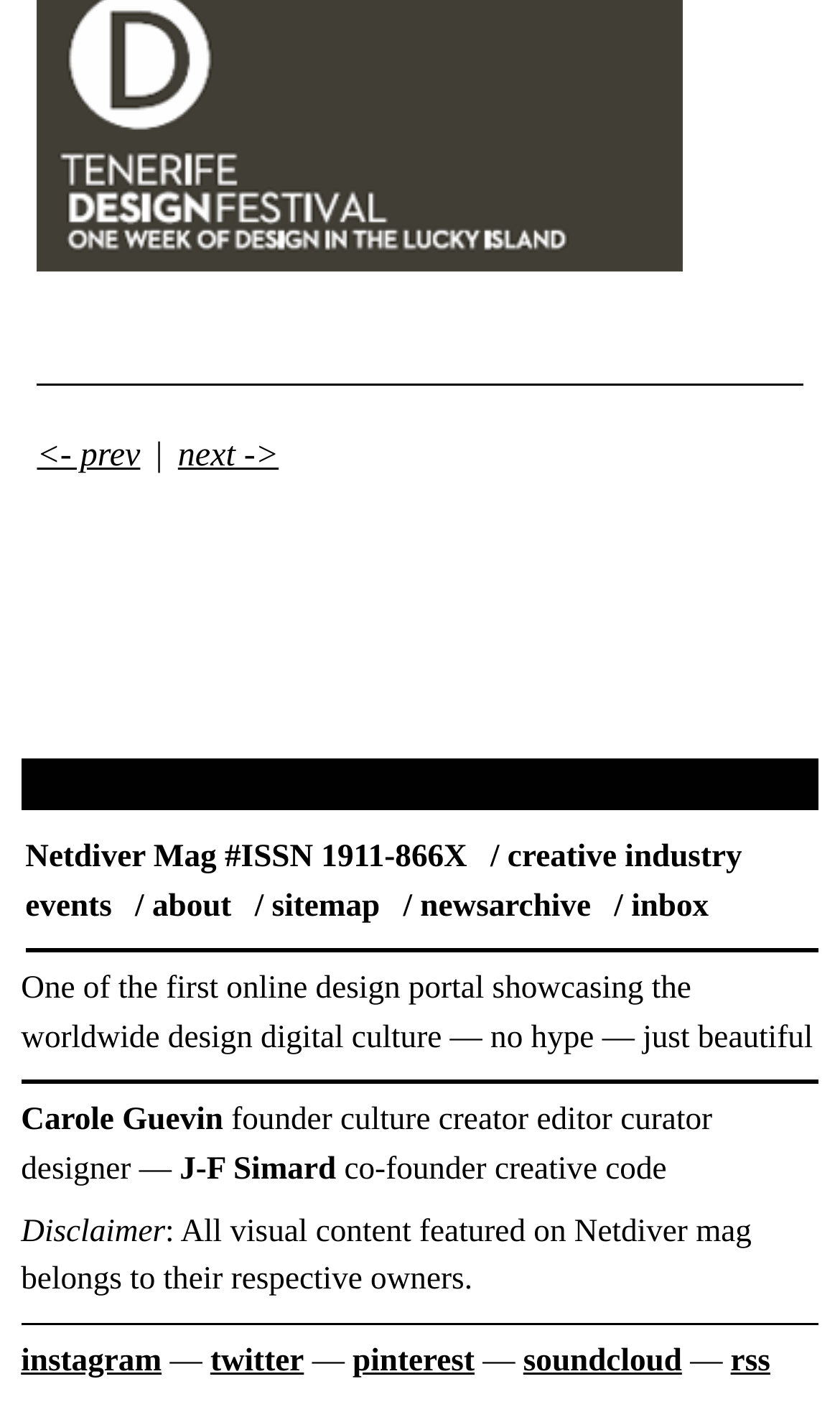Examine the image carefully and respond to the question with a detailed answer: 
What is the disclaimer statement on the webpage?

The answer can be found by looking at the static text element that contains the disclaimer statement, which is located near the bottom of the webpage, indicating that all visual content on the webpage belongs to their respective owners.